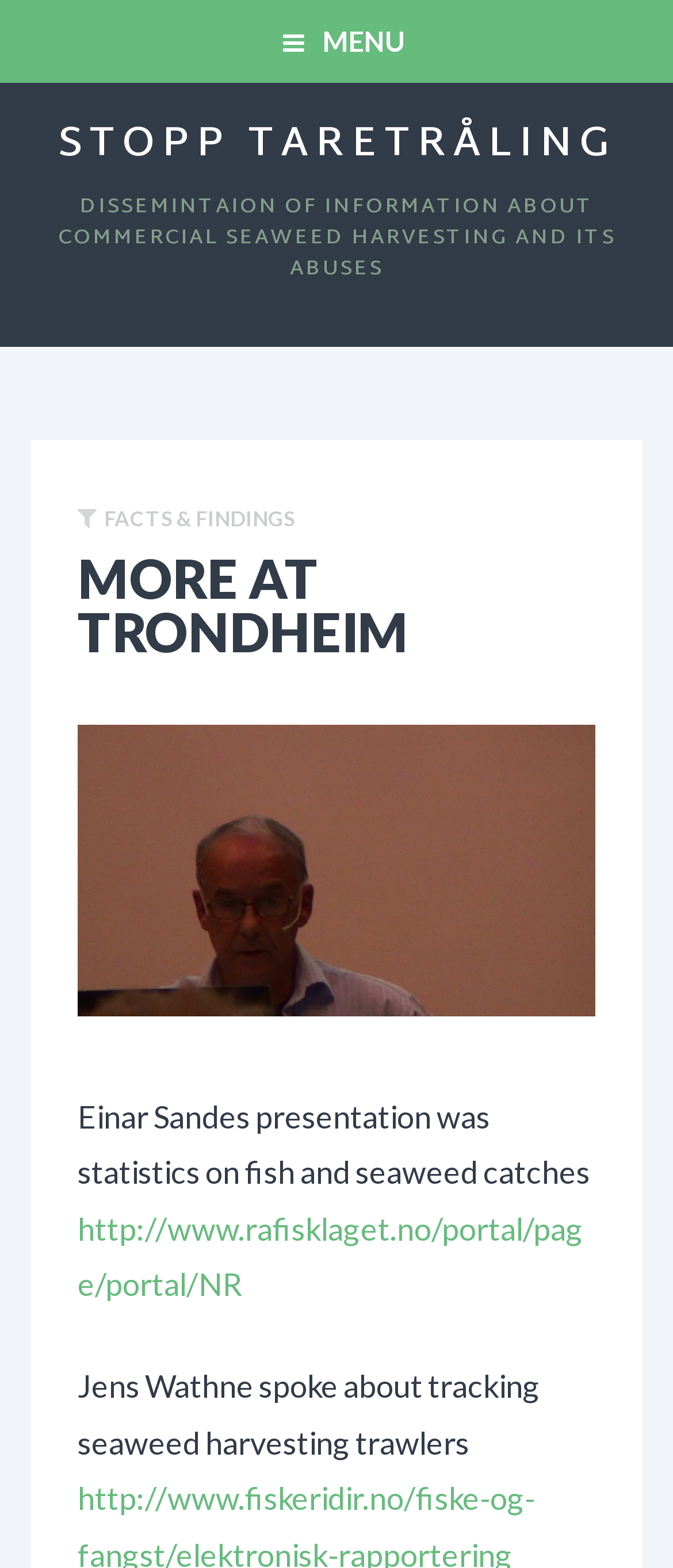Provide a single word or phrase answer to the question: 
Who presented statistics on fish and seaweed catches?

Einar Sande